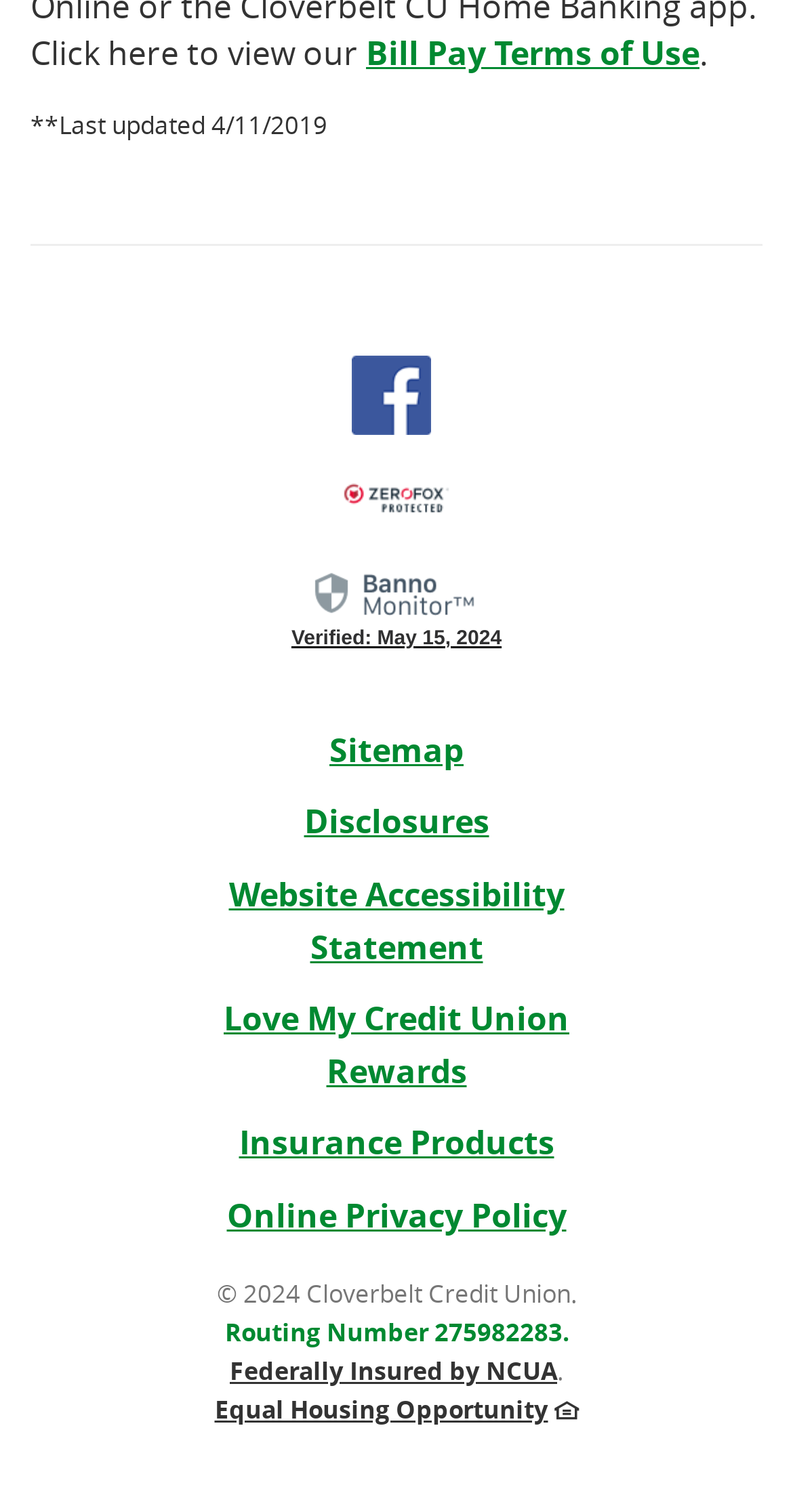Please identify the bounding box coordinates of the element's region that I should click in order to complete the following instruction: "Read 'How to Waterproof a Tablet – Complete Guide'". The bounding box coordinates consist of four float numbers between 0 and 1, i.e., [left, top, right, bottom].

None